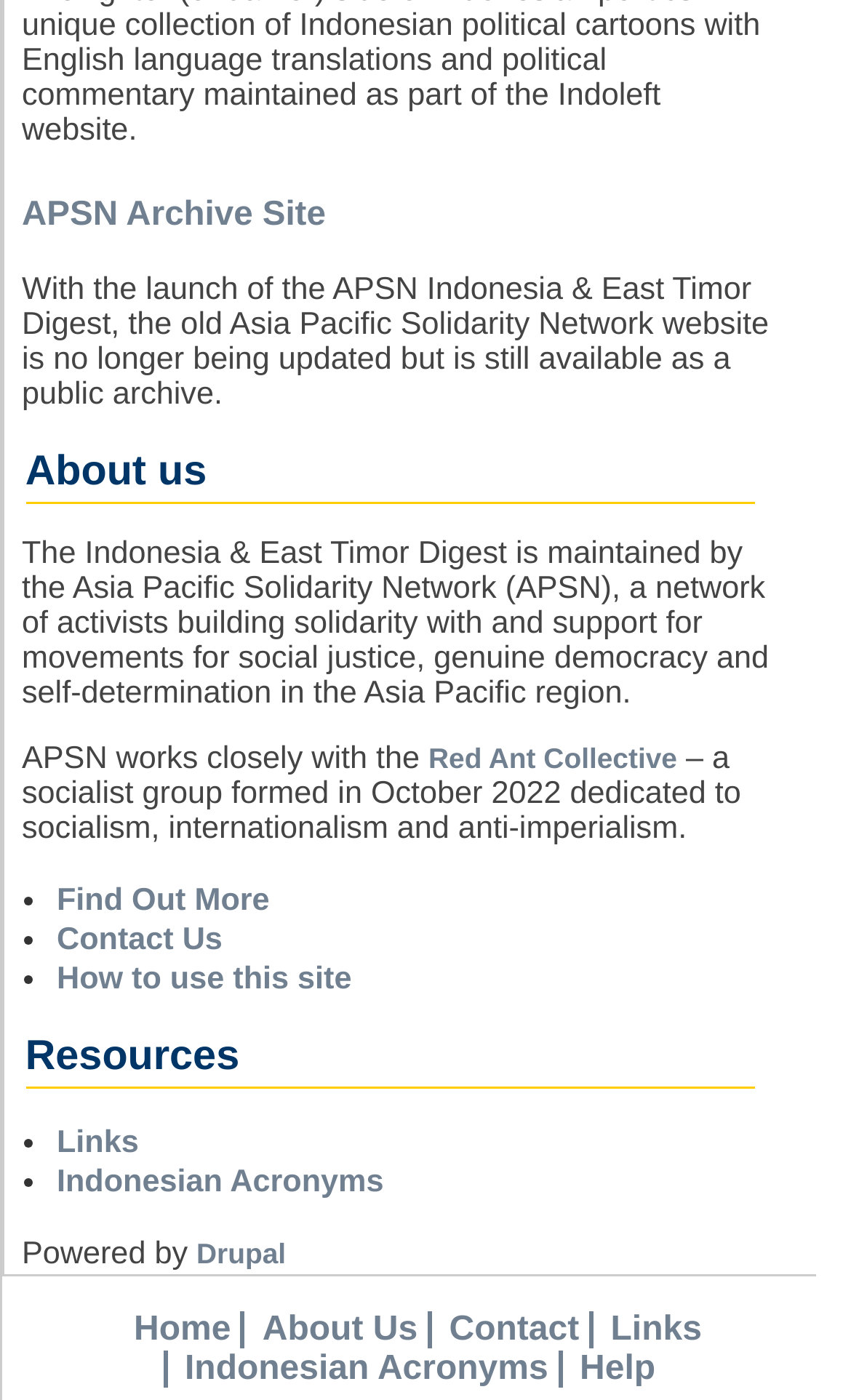Please determine the bounding box coordinates of the element's region to click in order to carry out the following instruction: "Learn about Nos valeurs". The coordinates should be four float numbers between 0 and 1, i.e., [left, top, right, bottom].

None